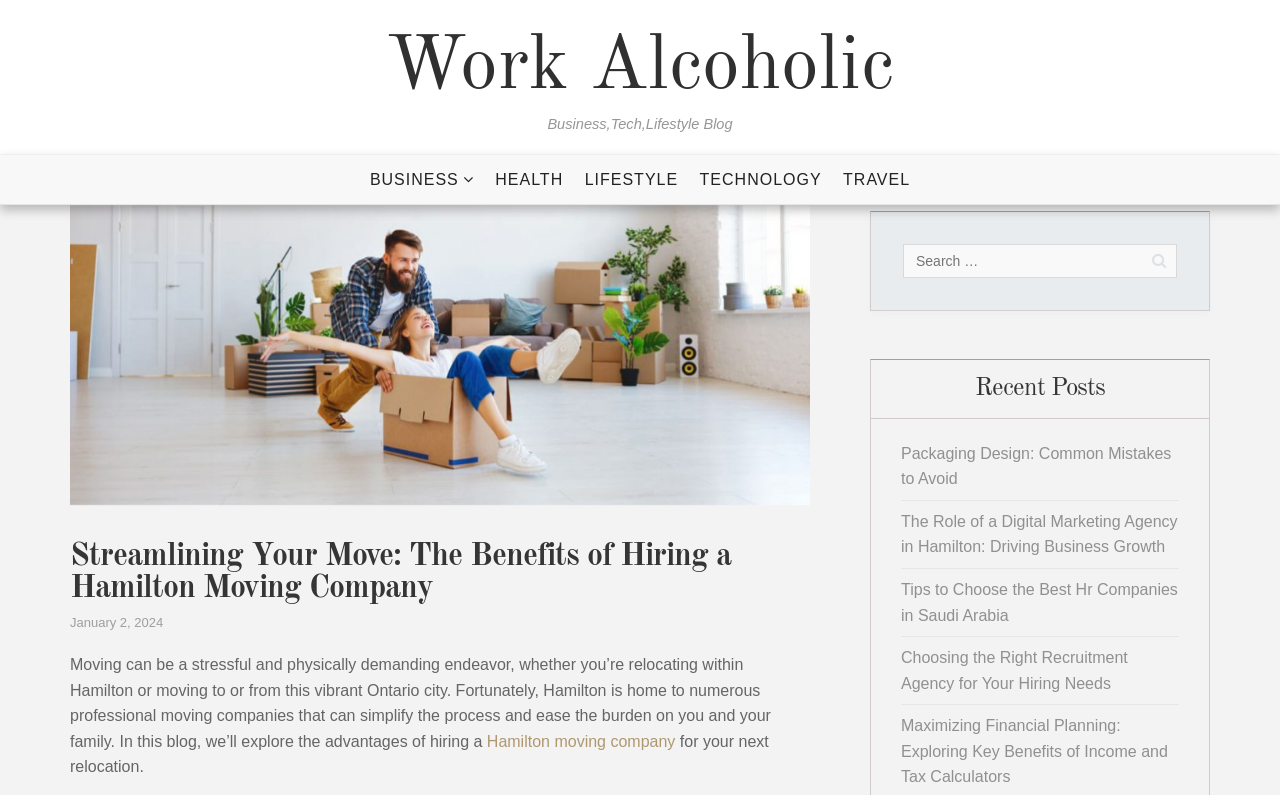What is the headline of the webpage?

Streamlining Your Move: The Benefits of Hiring a Hamilton Moving Company